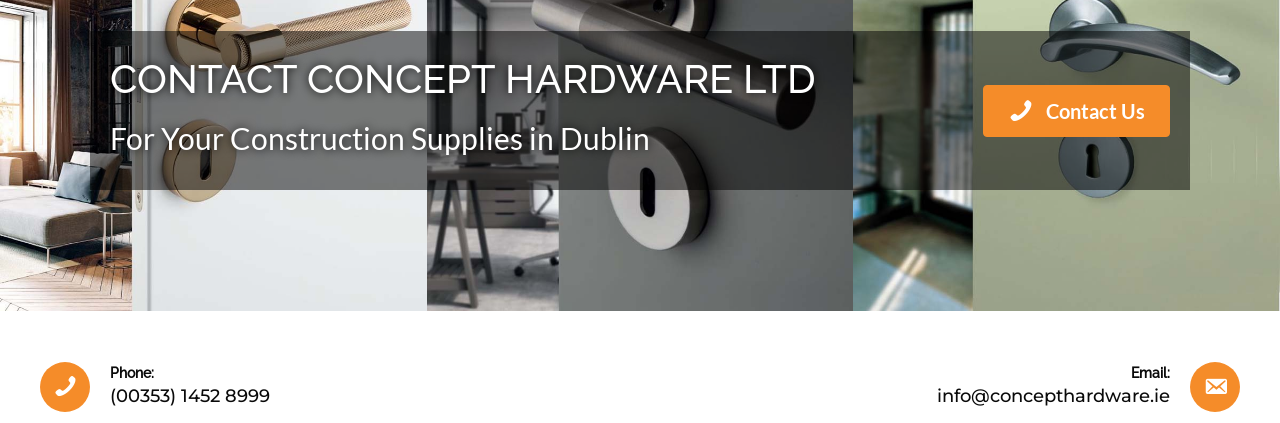Answer the question using only a single word or phrase: 
What is the purpose of the 'Contact Us' button?

To contact the company